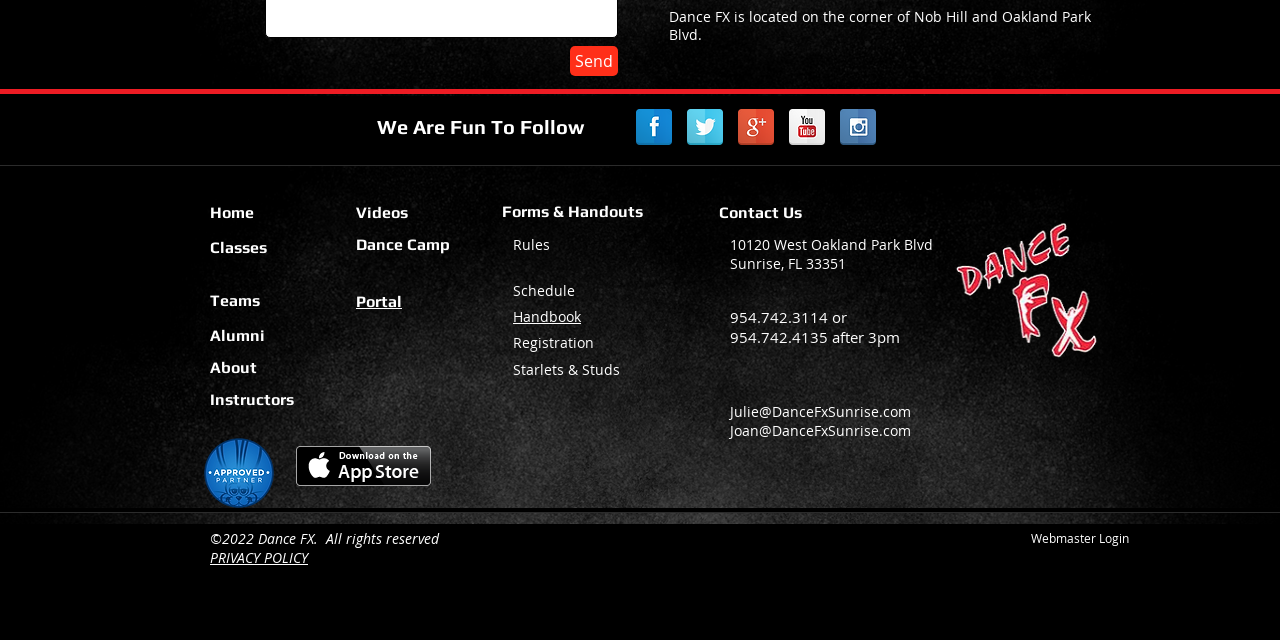Using the description: "aria-label="Instagram Reflection"", identify the bounding box of the corresponding UI element in the screenshot.

[0.656, 0.17, 0.684, 0.227]